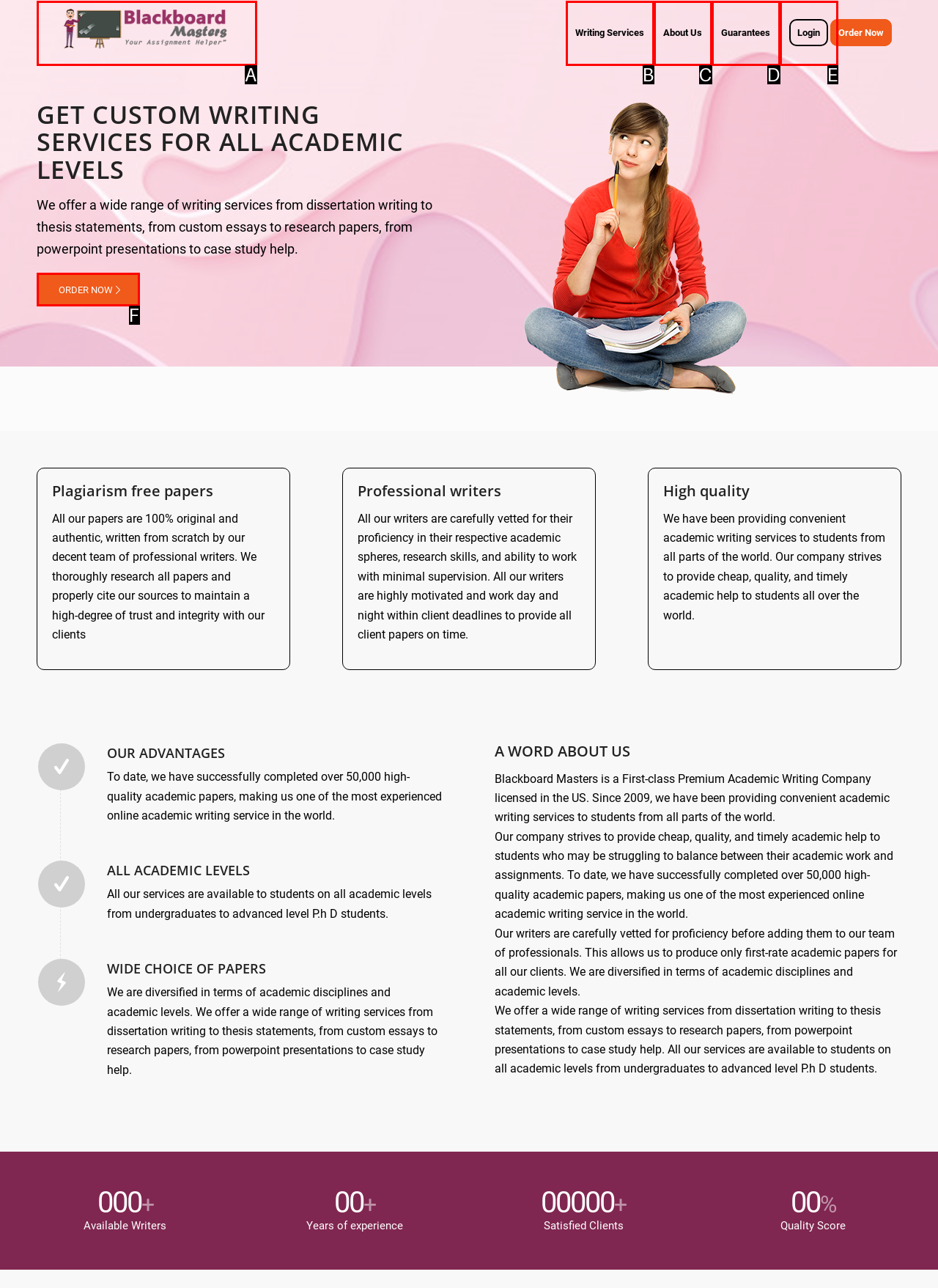Based on the description: Activision Blizzard’s 2022 Game Lineup
Select the letter of the corresponding UI element from the choices provided.

None